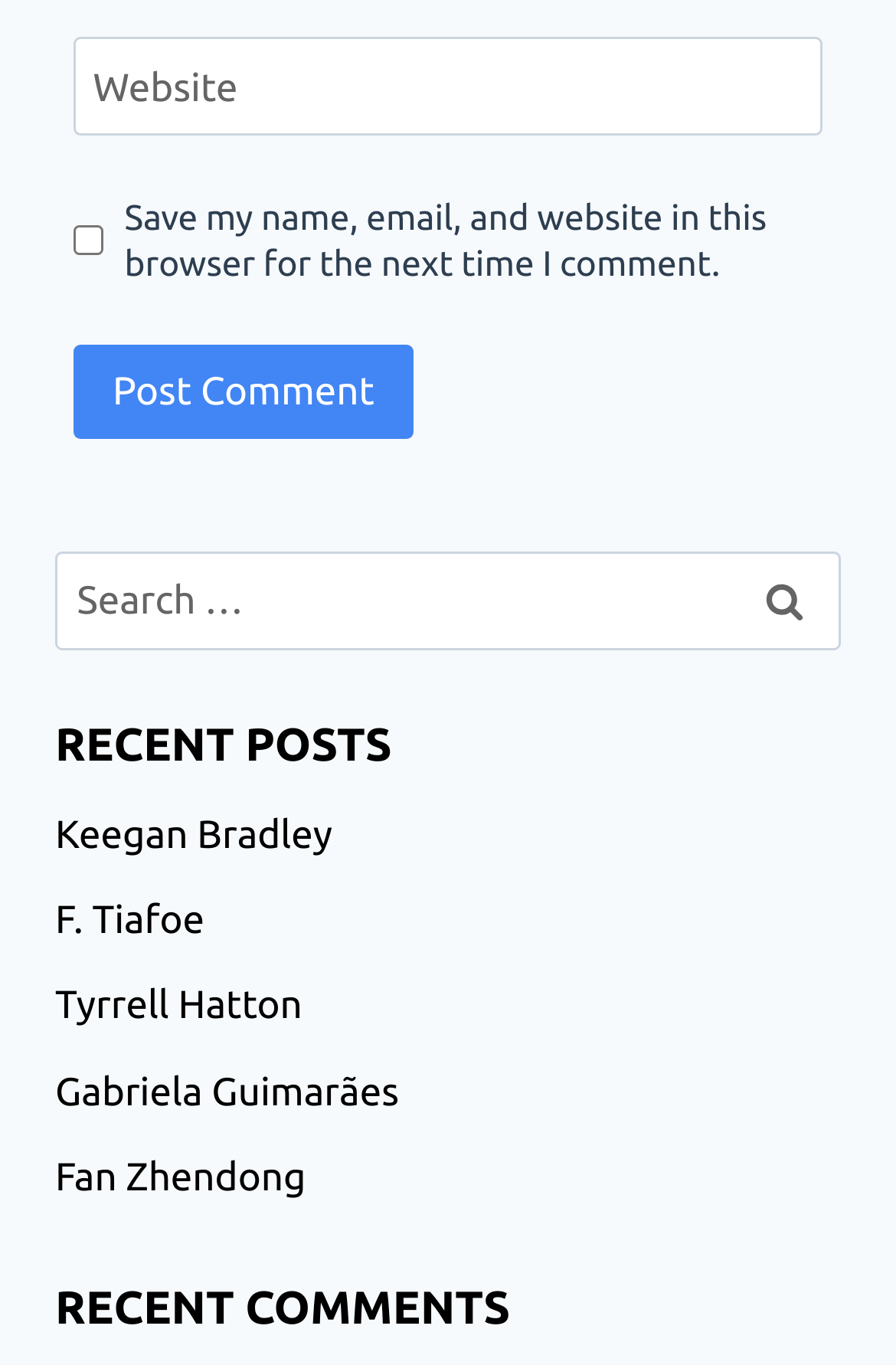Find the bounding box coordinates for the element that must be clicked to complete the instruction: "View recent comments". The coordinates should be four float numbers between 0 and 1, indicated as [left, top, right, bottom].

[0.062, 0.933, 0.938, 0.984]